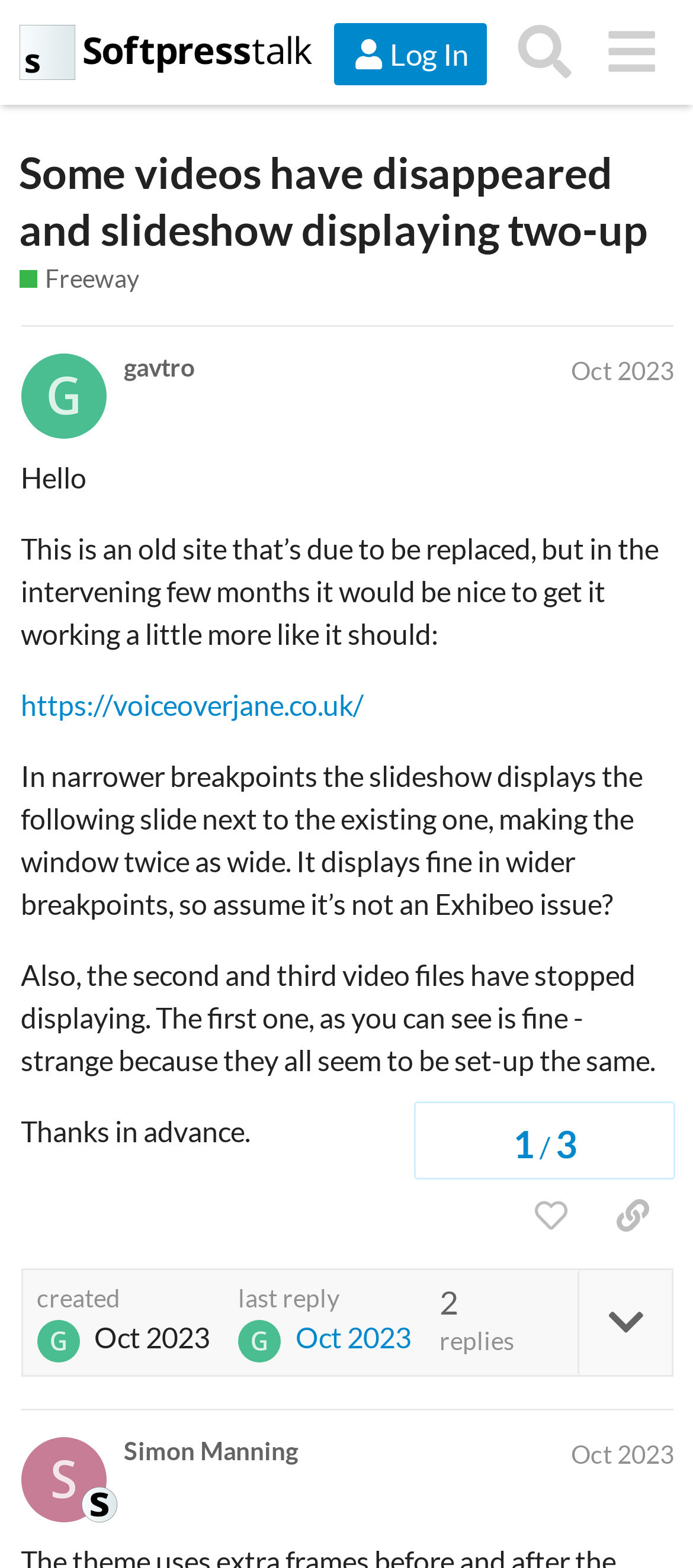What is the name of the website?
Please use the image to deliver a detailed and complete answer.

I determined the answer by looking at the header section of the webpage, where I found a link with the text 'Softpress Talk', which is likely the name of the website.